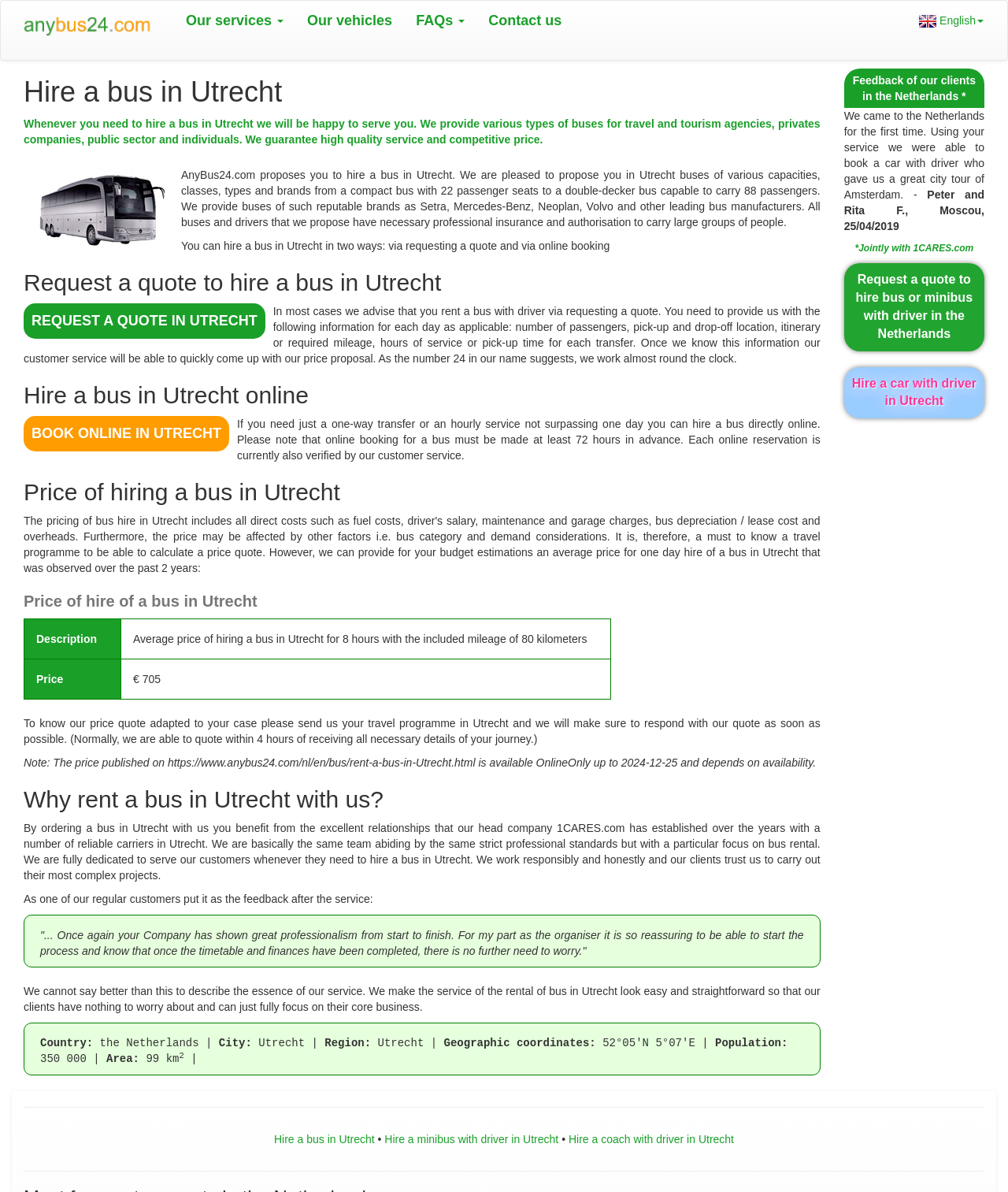Specify the bounding box coordinates of the area that needs to be clicked to achieve the following instruction: "Click on 'Our services' button".

[0.173, 0.001, 0.293, 0.034]